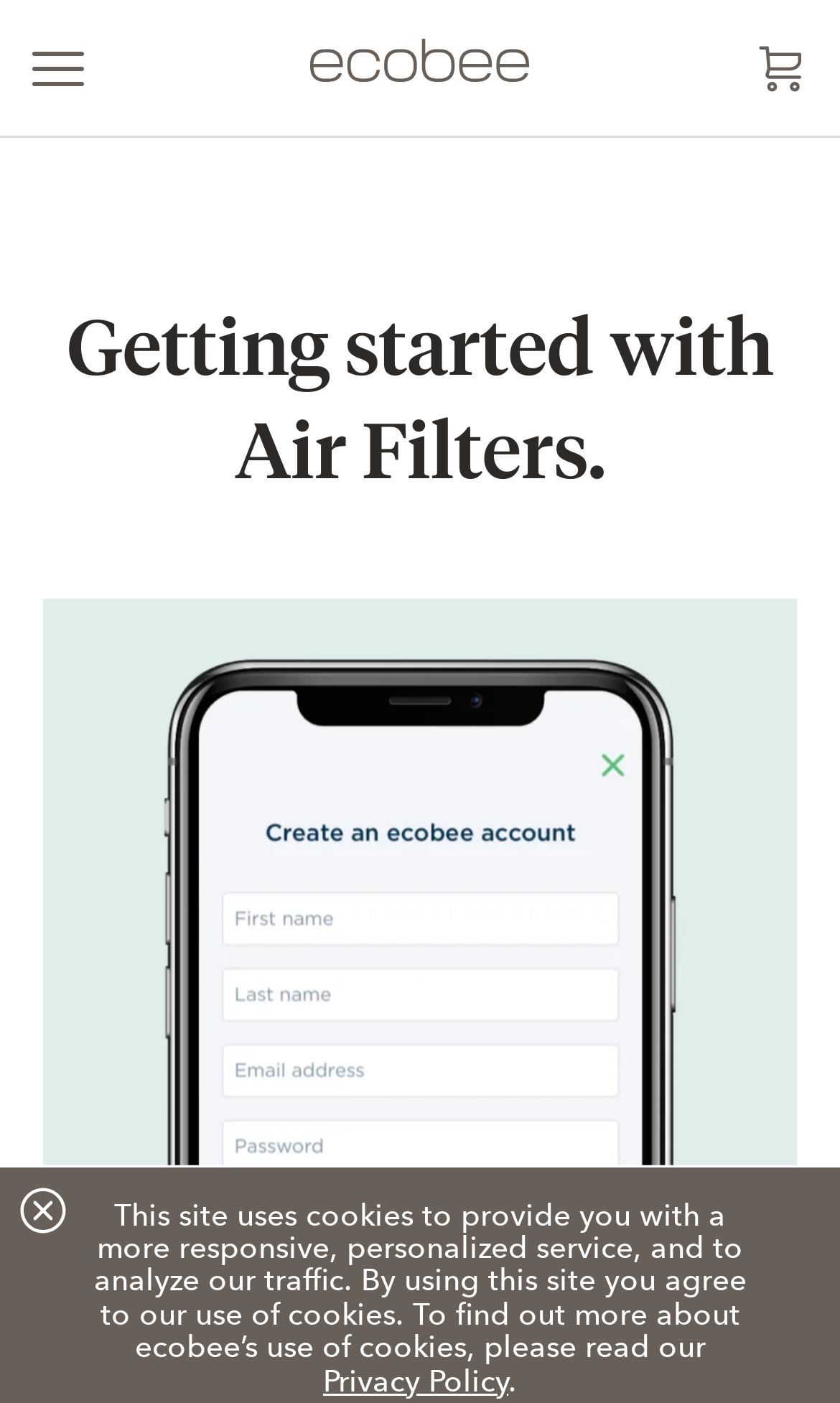Give the bounding box coordinates for the element described by: "ecobee logo".

[0.37, 0.0, 0.63, 0.097]